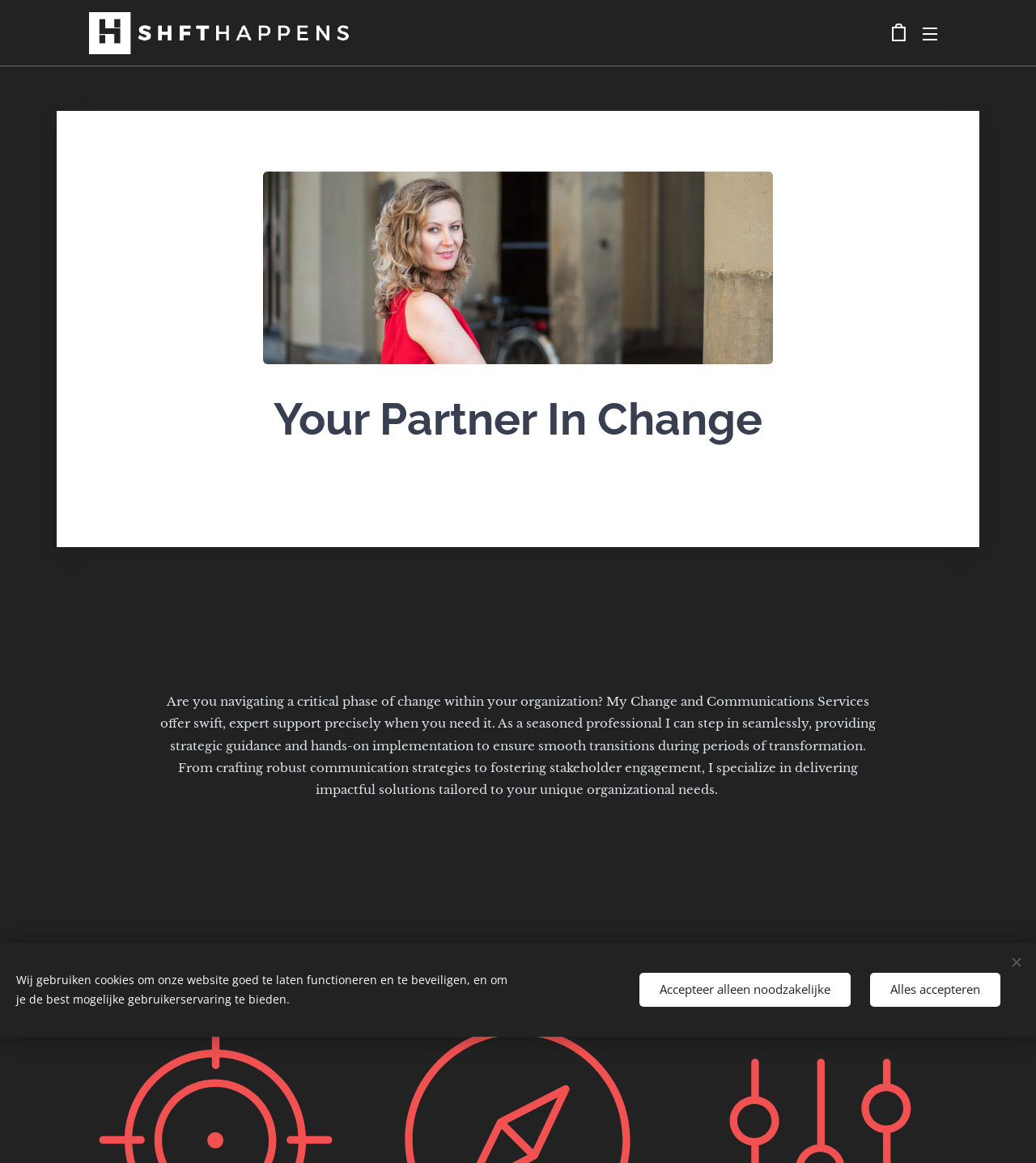What is the primary heading on this webpage?

Your Partner In Change
